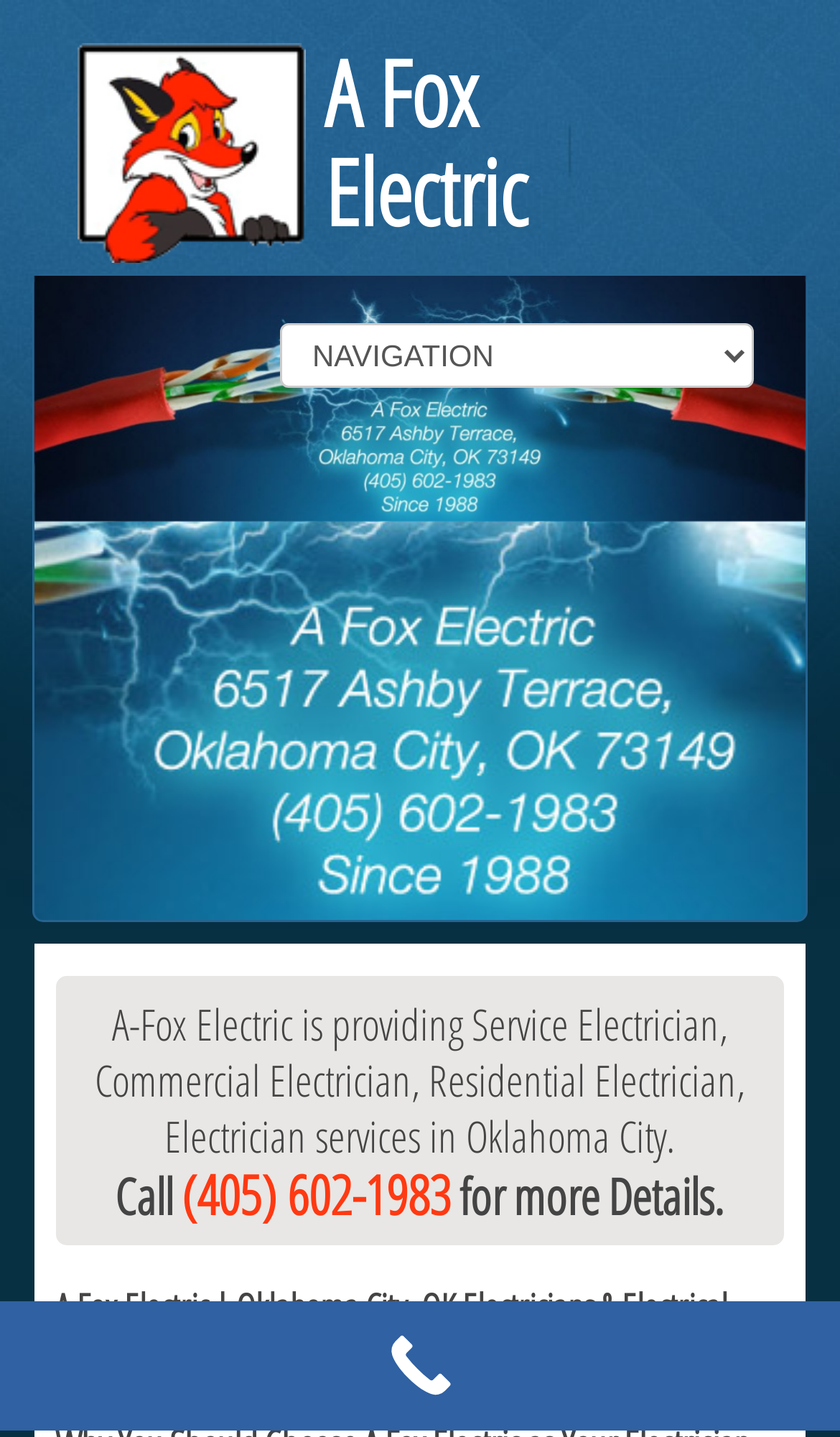Extract the primary header of the webpage and generate its text.

A Fox
Electric